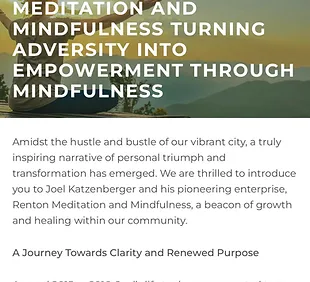What is the purpose of the comprehensive courses offered?
Please interpret the details in the image and answer the question thoroughly.

According to the caption, the comprehensive courses are designed to guide individuals on their wellness journeys, implying that the purpose of these courses is to support individuals in their pursuit of wellness.